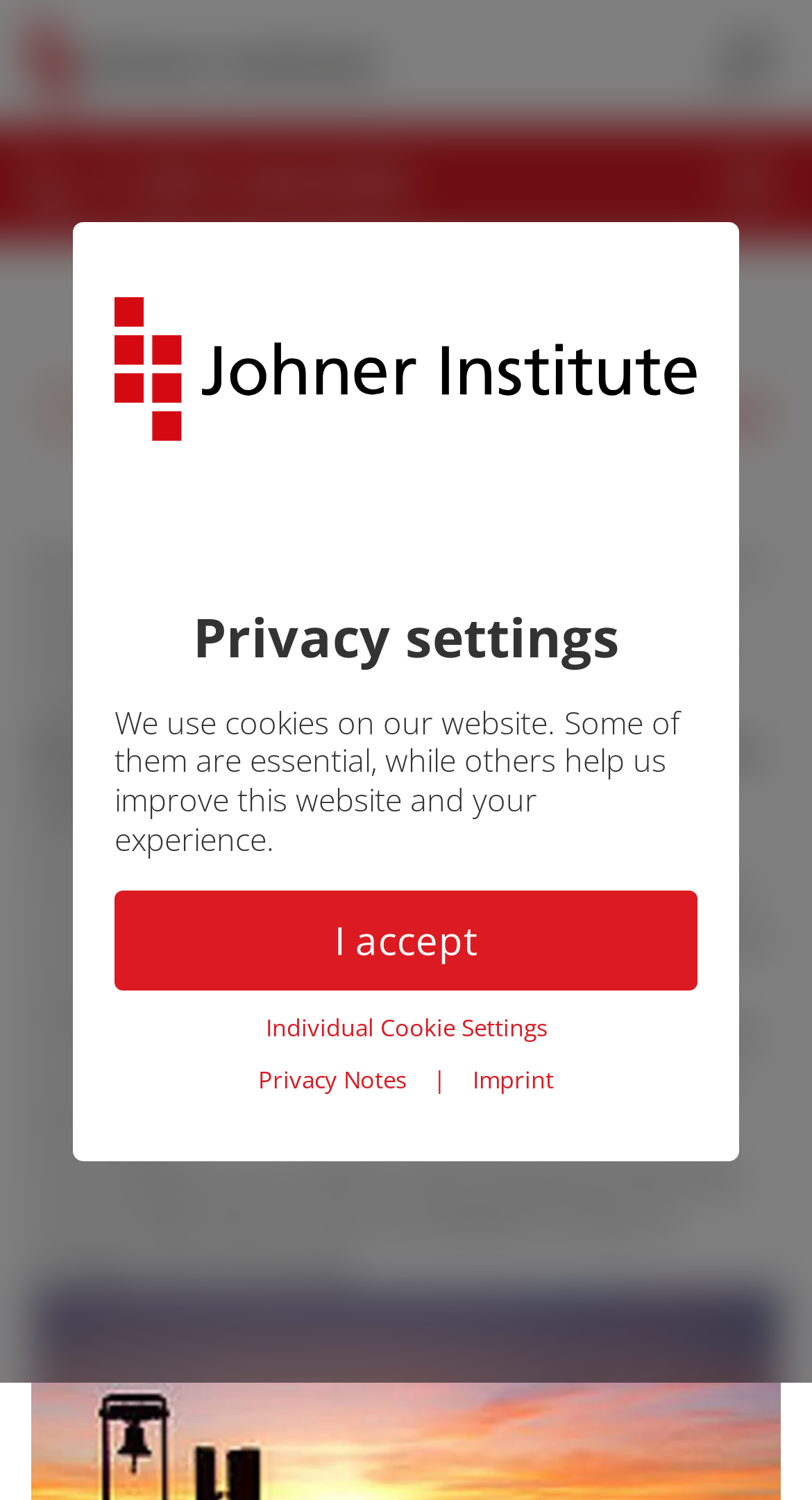Determine the bounding box coordinates for the area that should be clicked to carry out the following instruction: "Click the Telefon_weiß_1 link".

[0.0, 0.094, 0.507, 0.15]